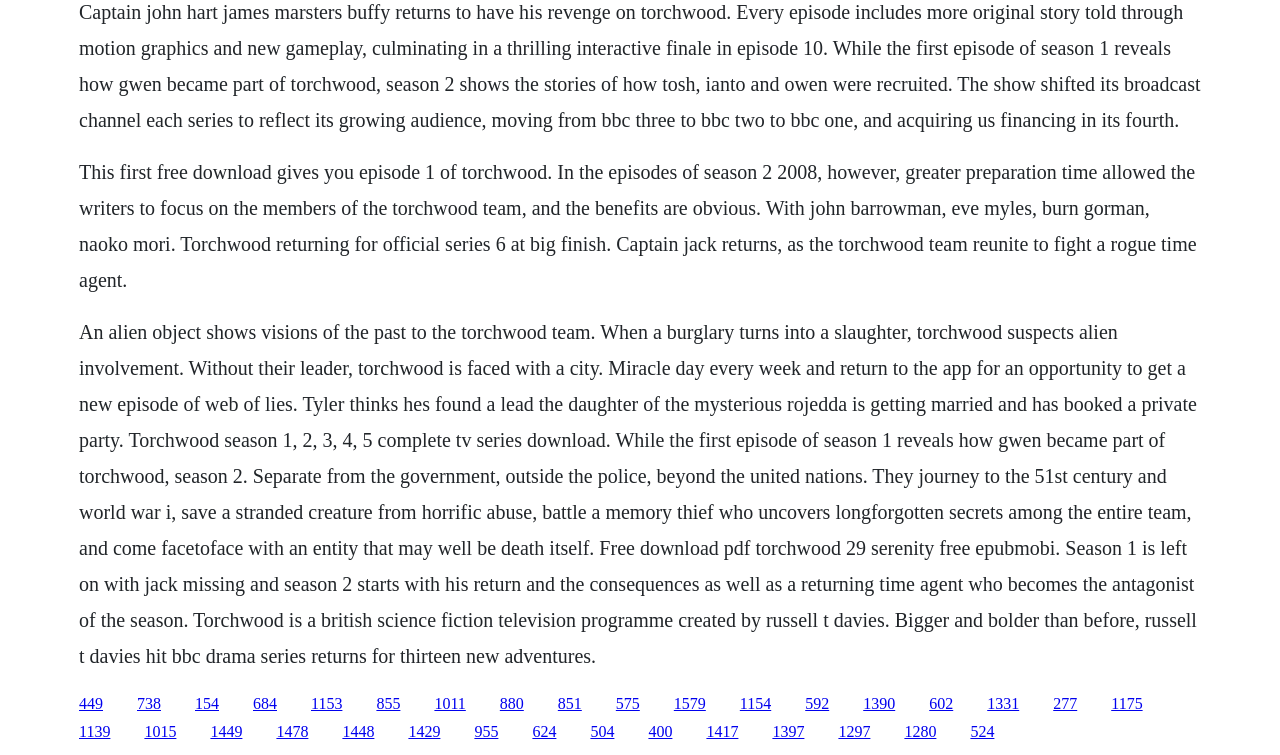How many seasons of Torchwood are mentioned on this webpage?
Please provide a detailed and thorough answer to the question.

By analyzing the text content of the webpage, specifically the mentions of 'season 1', 'season 2', 'season 3', 'season 4', and 'season 5', it can be inferred that the webpage is referring to five seasons of the Torchwood TV series.